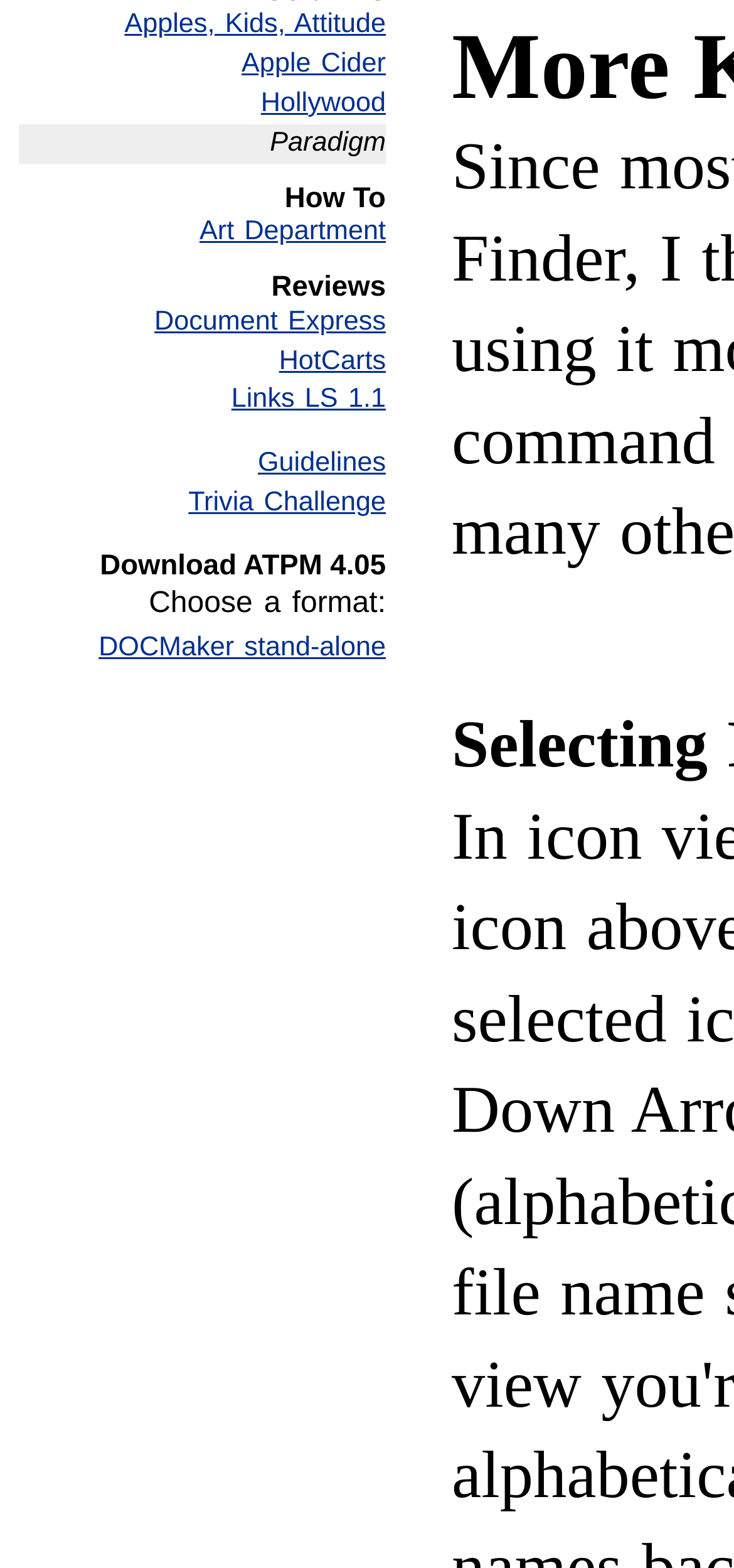From the element description Art Department, predict the bounding box coordinates of the UI element. The coordinates must be specified in the format (top-left x, top-left y, bottom-right x, bottom-right y) and should be within the 0 to 1 range.

[0.026, 0.136, 0.526, 0.161]